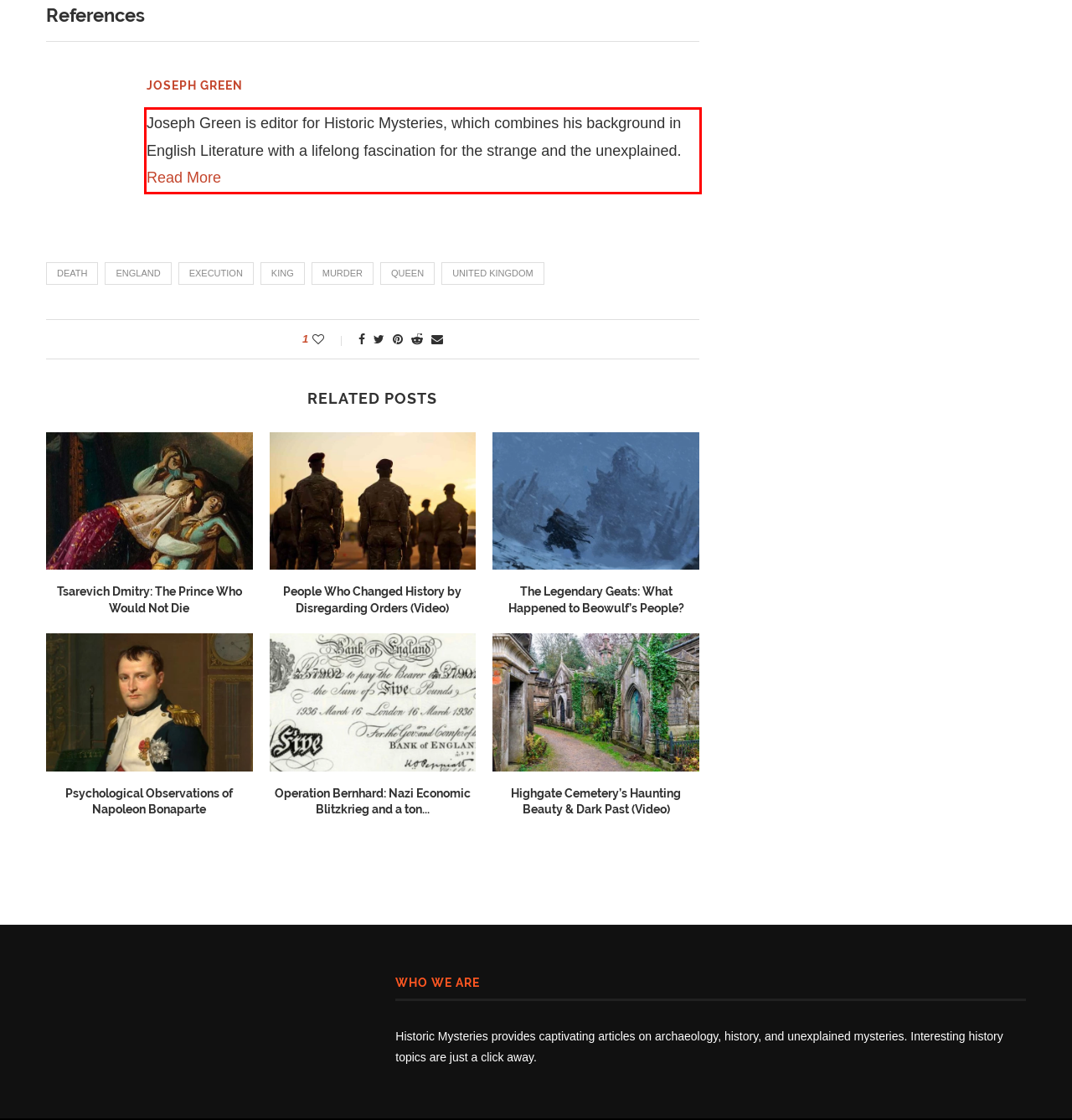Identify the text inside the red bounding box in the provided webpage screenshot and transcribe it.

Joseph Green is editor for Historic Mysteries, which combines his background in English Literature with a lifelong fascination for the strange and the unexplained. Read More